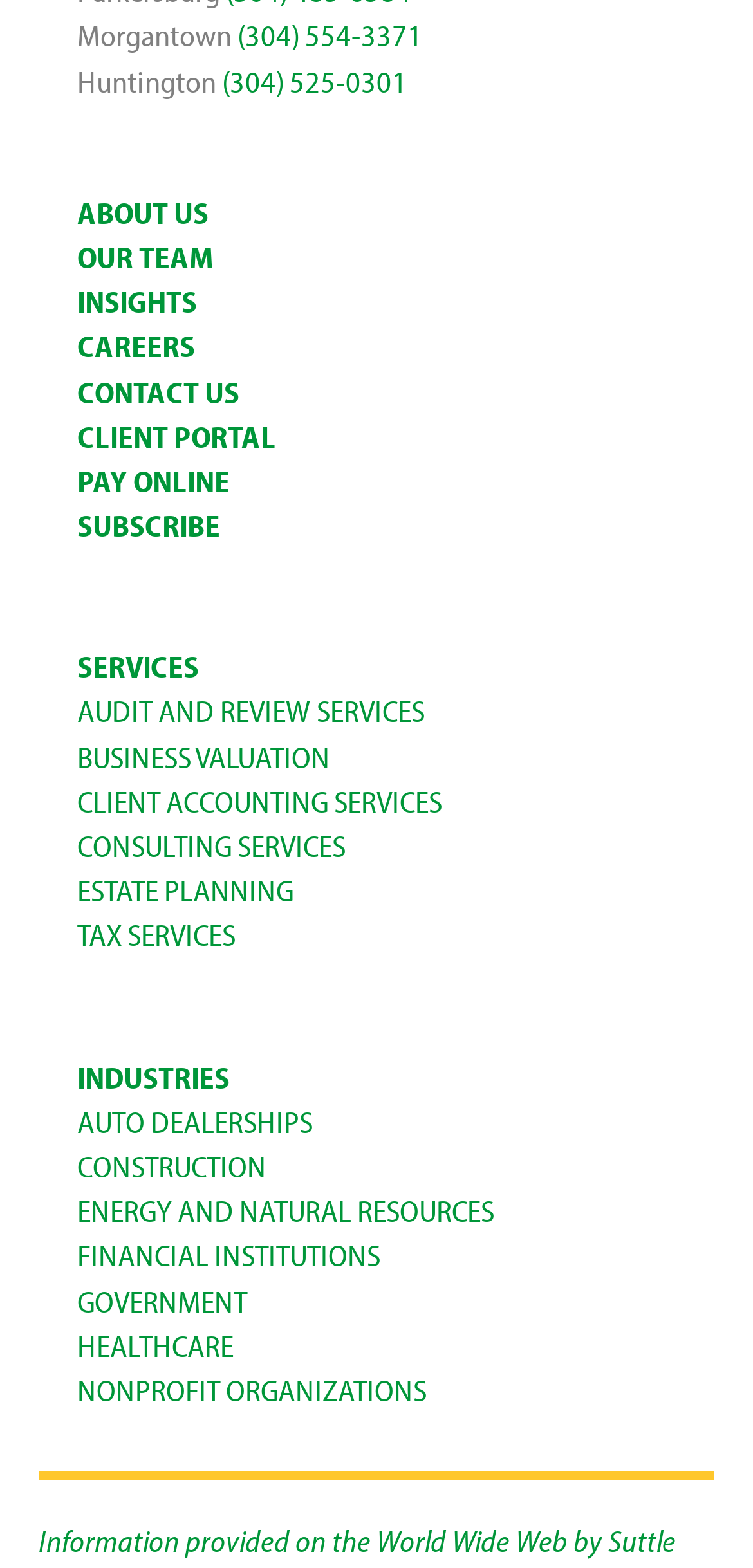Answer the following query concisely with a single word or phrase:
What is the third link in the main navigation menu?

INSIGHTS